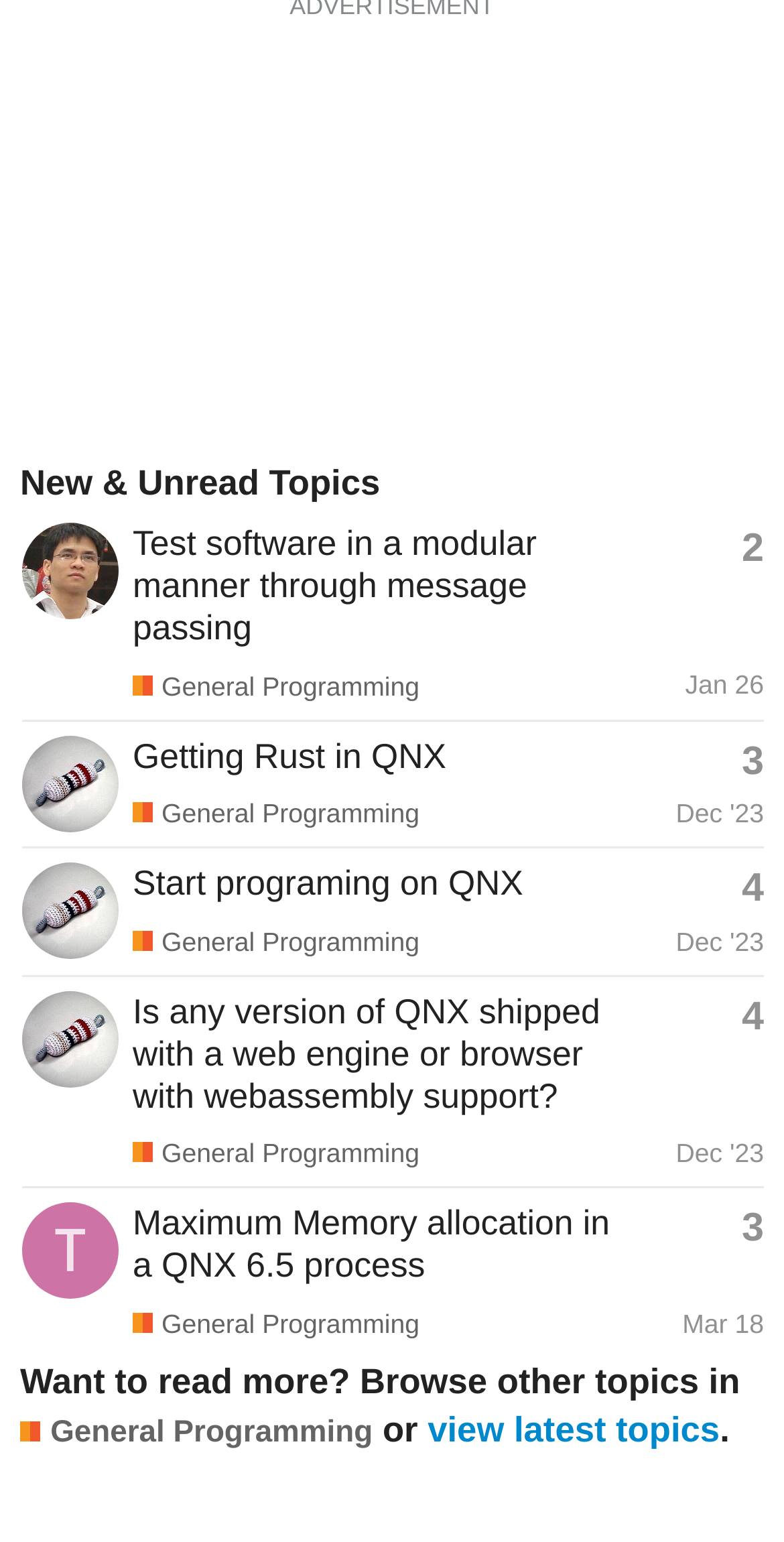Who is the latest poster of the topic 'Start programing on QNX'?
Provide a detailed and well-explained answer to the question.

I looked at the gridcell containing the topic 'Start programing on QNX' and found the link 'nico04's profile, latest poster' which indicates the latest poster.